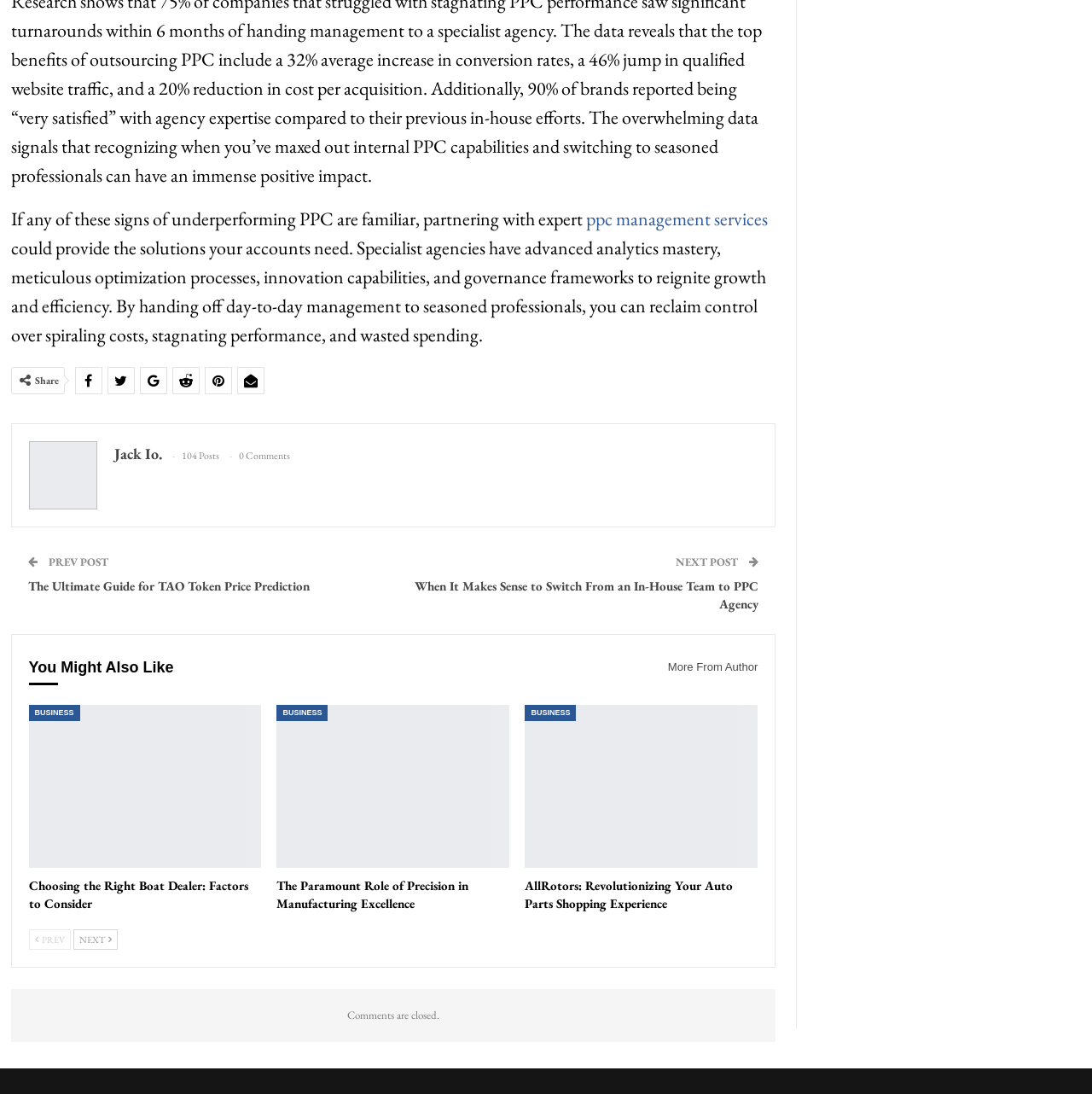Based on the image, please respond to the question with as much detail as possible:
What is the topic of the main article?

The main article is about PPC management services, which is evident from the text 'If any of these signs of underperforming PPC are familiar, partnering with expert ppc management services could provide the solutions your accounts need.'